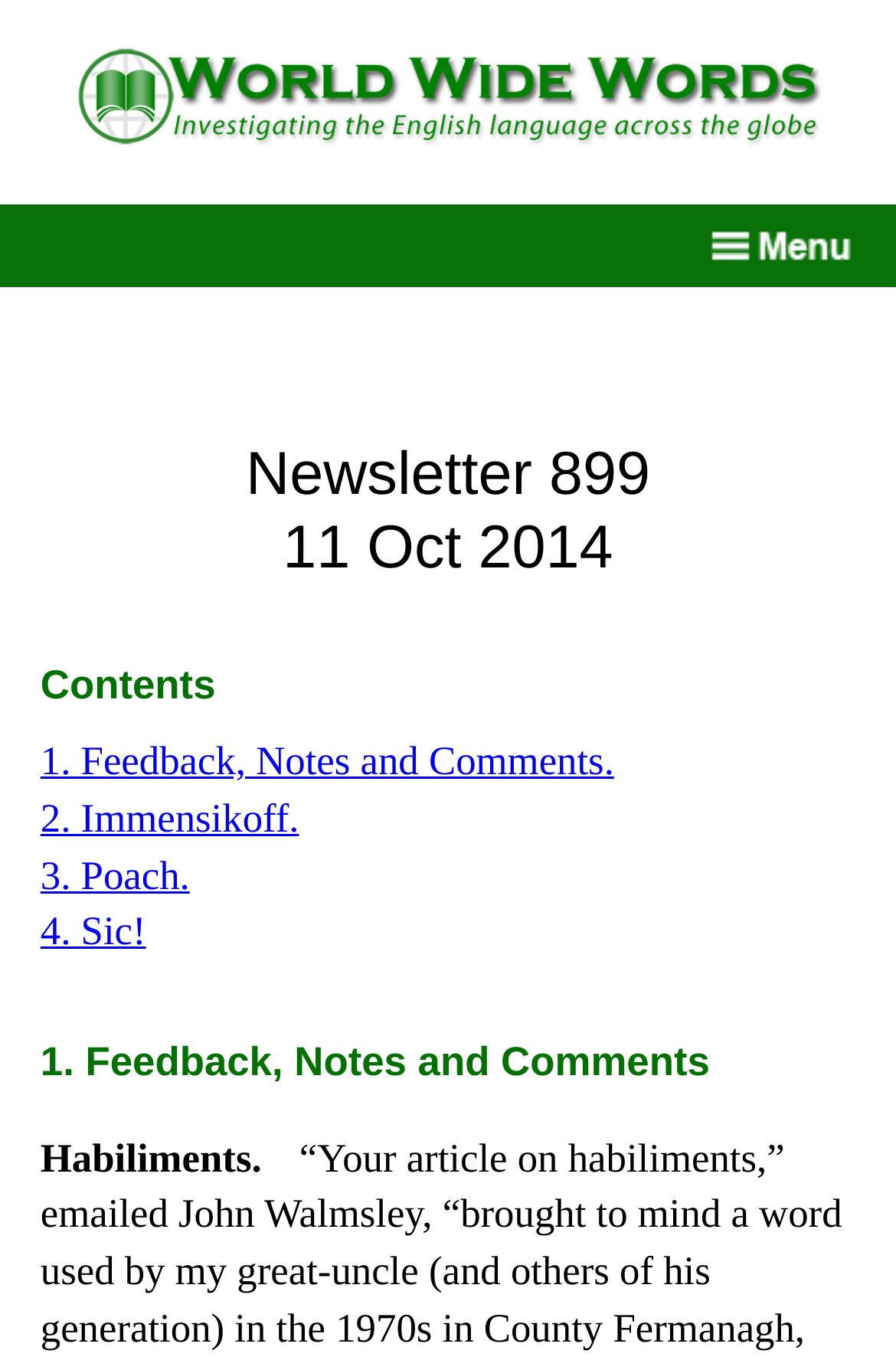From the webpage screenshot, predict the bounding box of the UI element that matches this description: "2. Immensikoff.".

[0.045, 0.584, 0.334, 0.618]